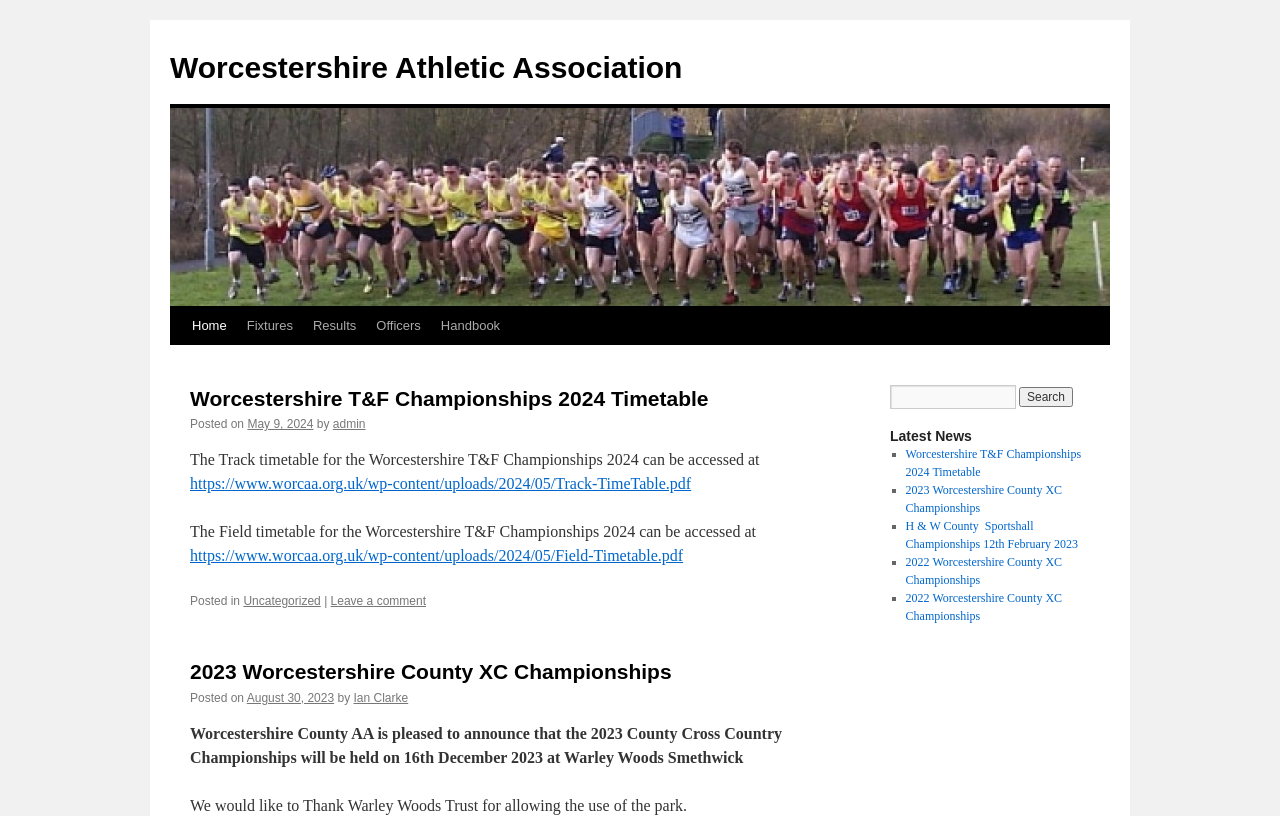Determine which piece of text is the heading of the webpage and provide it.

Worcestershire Athletic Association